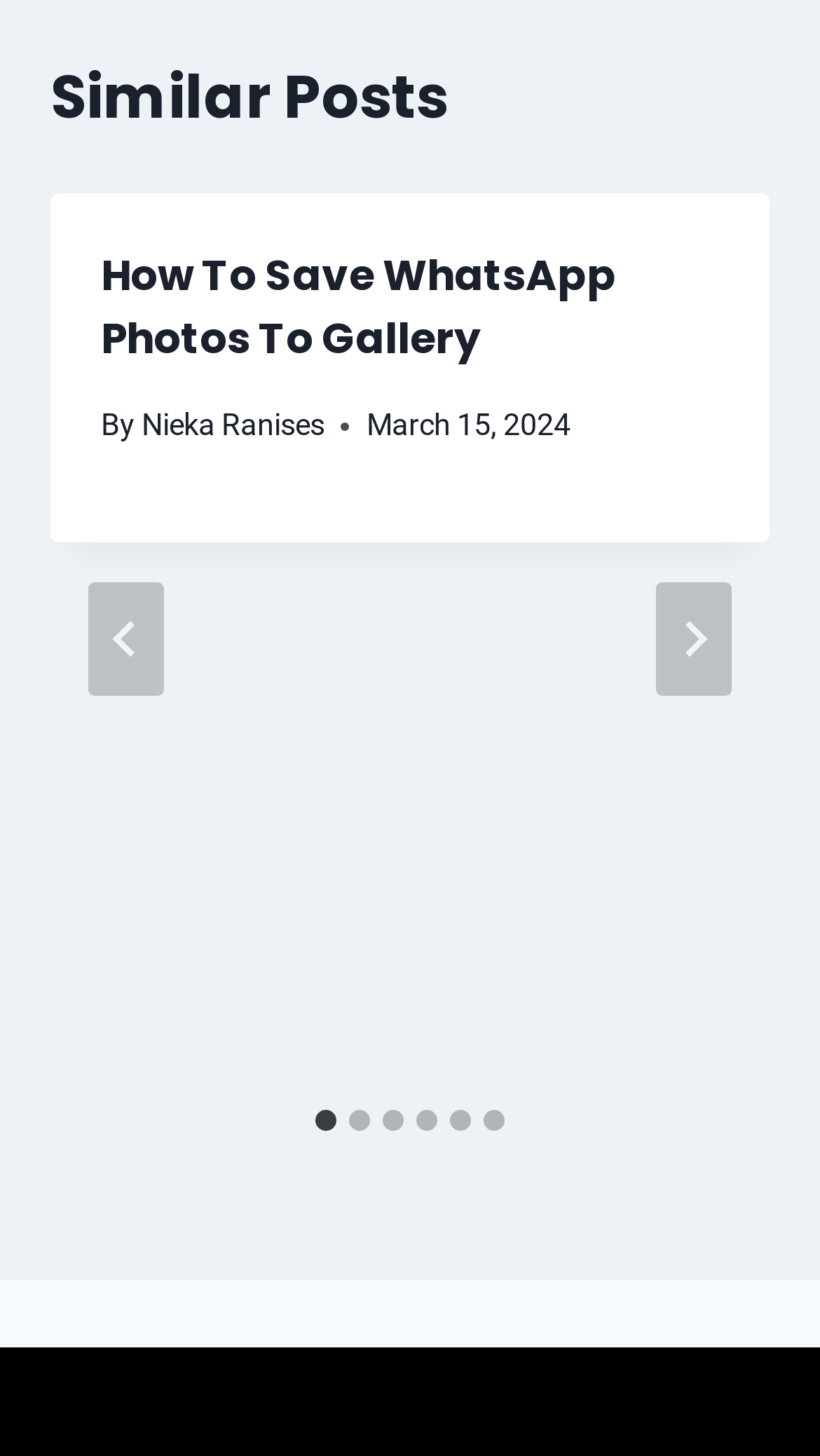Please identify the bounding box coordinates of the element's region that should be clicked to execute the following instruction: "Read the article". The bounding box coordinates must be four float numbers between 0 and 1, i.e., [left, top, right, bottom].

[0.062, 0.132, 0.938, 0.372]